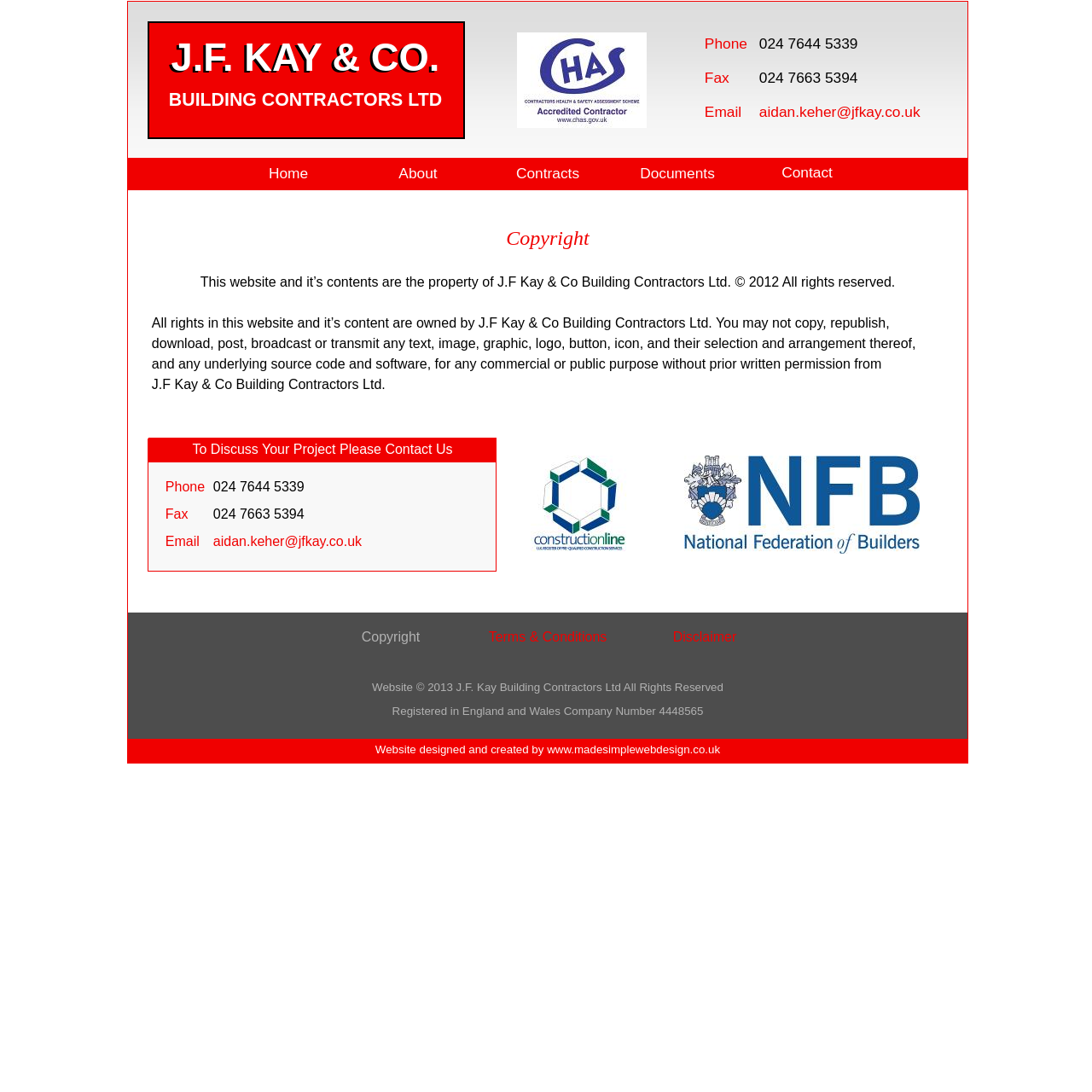What is the phone number?
Provide a thorough and detailed answer to the question.

I found the phone number by looking at the top-right section of the webpage, where it is listed along with other contact information.